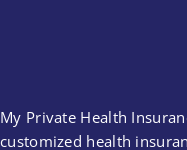What is the color of the text in the image?
Look at the image and respond with a one-word or short phrase answer.

White